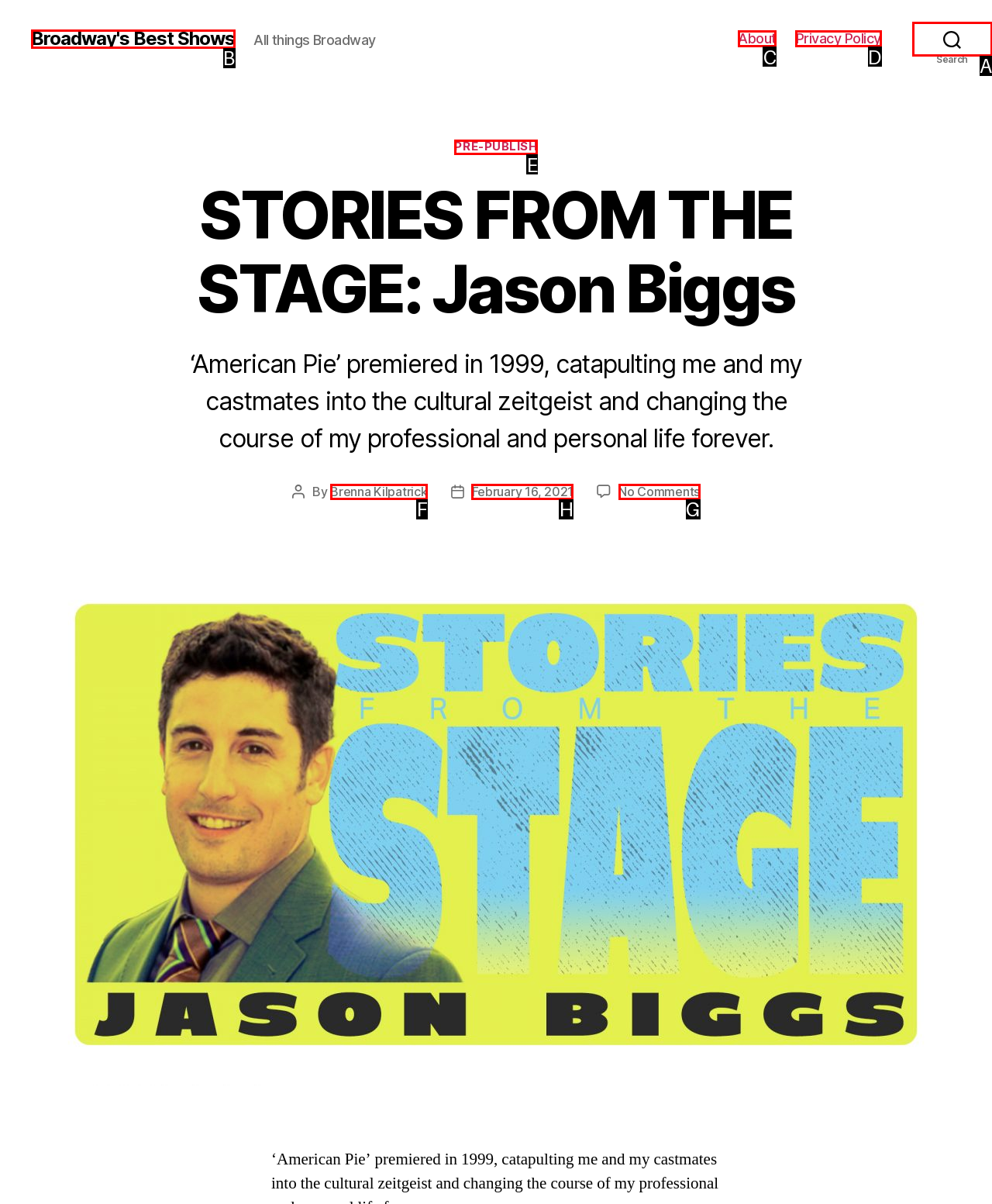Choose the HTML element to click for this instruction: Check the post date Answer with the letter of the correct choice from the given options.

H